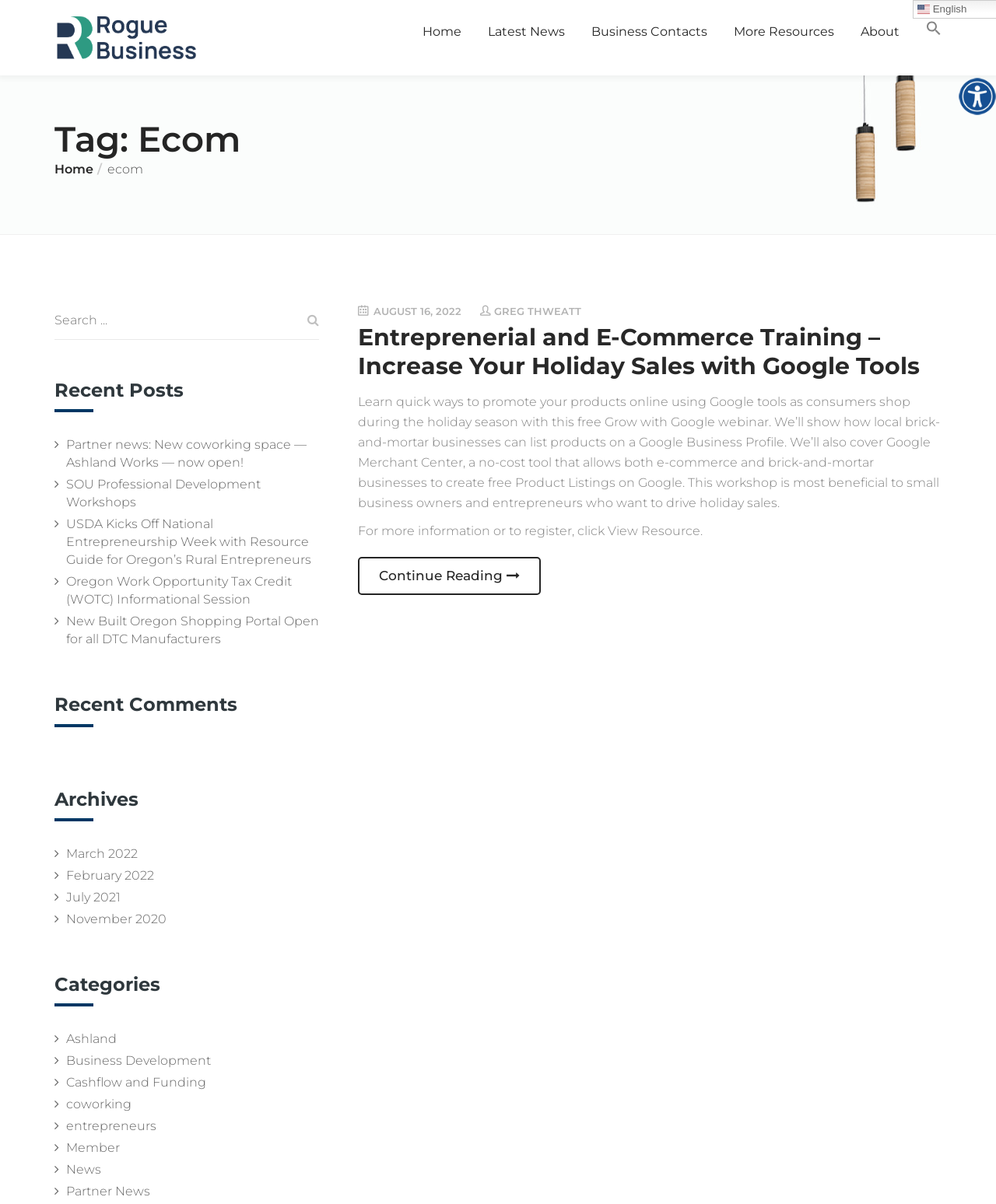What is the category of the post?
Please give a detailed and elaborate answer to the question based on the image.

I found a link element with the text 'Business Development' at coordinates [0.066, 0.875, 0.212, 0.887], which suggests that it is one of the categories of the post.